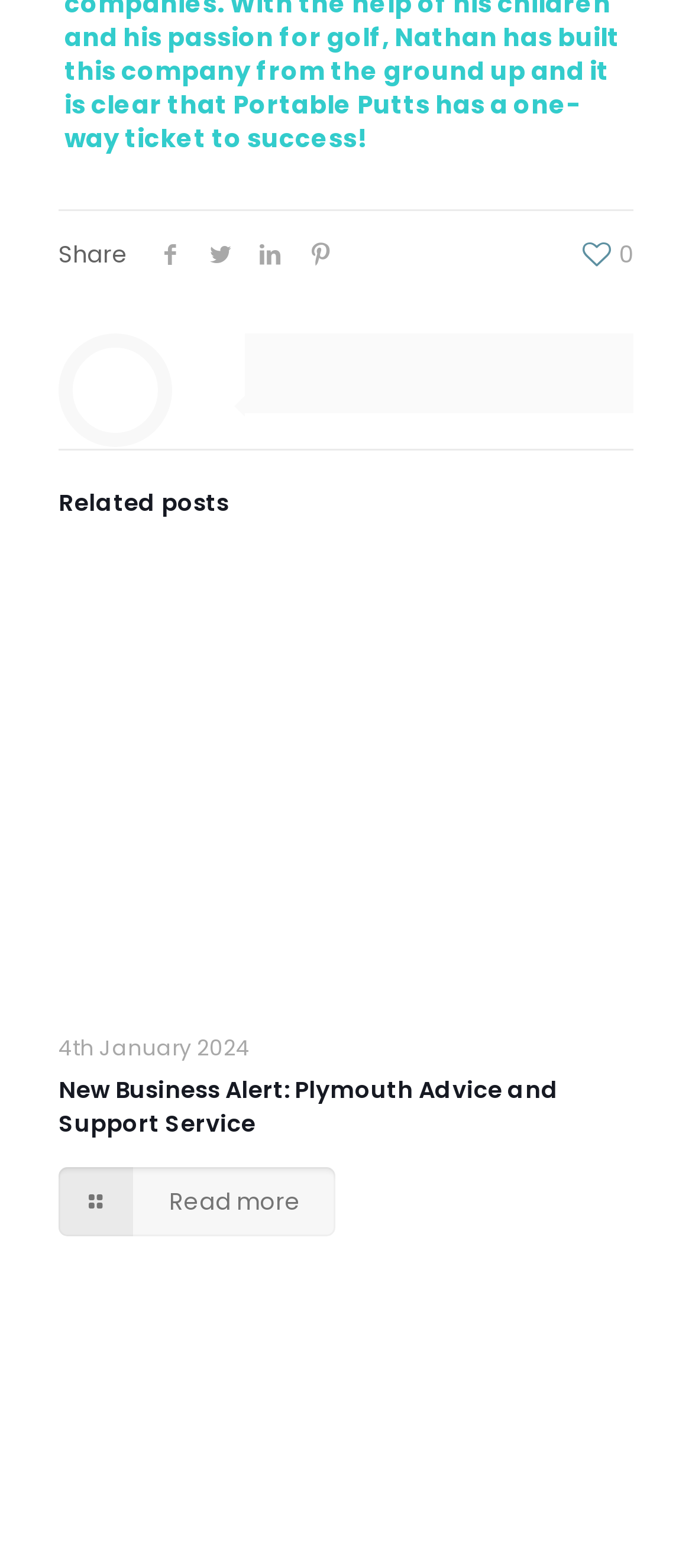Provide the bounding box coordinates for the UI element that is described as: "CORP or iLearn Account".

None